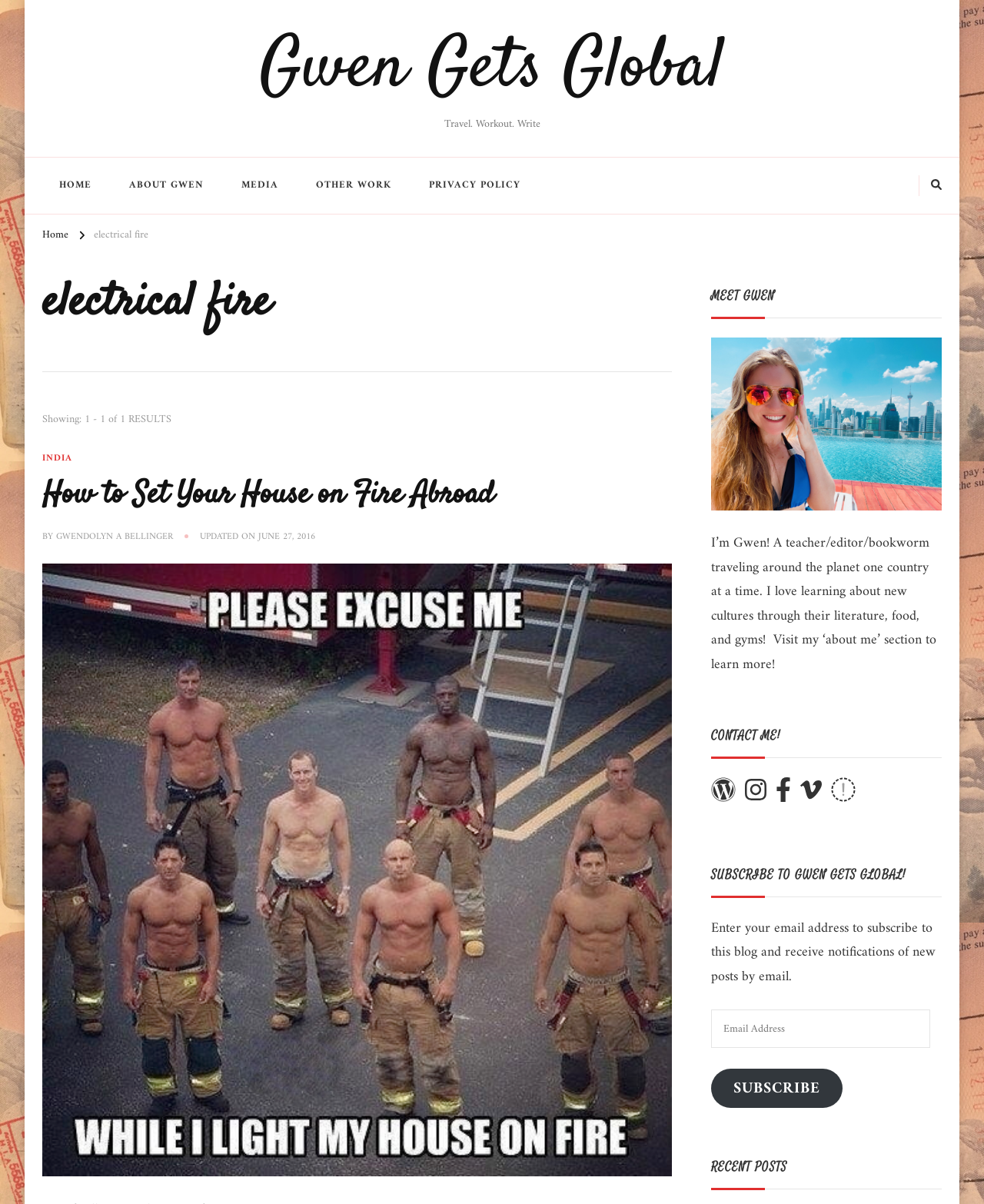Provide a single word or phrase answer to the question: 
How many social media platforms are linked from this page?

5